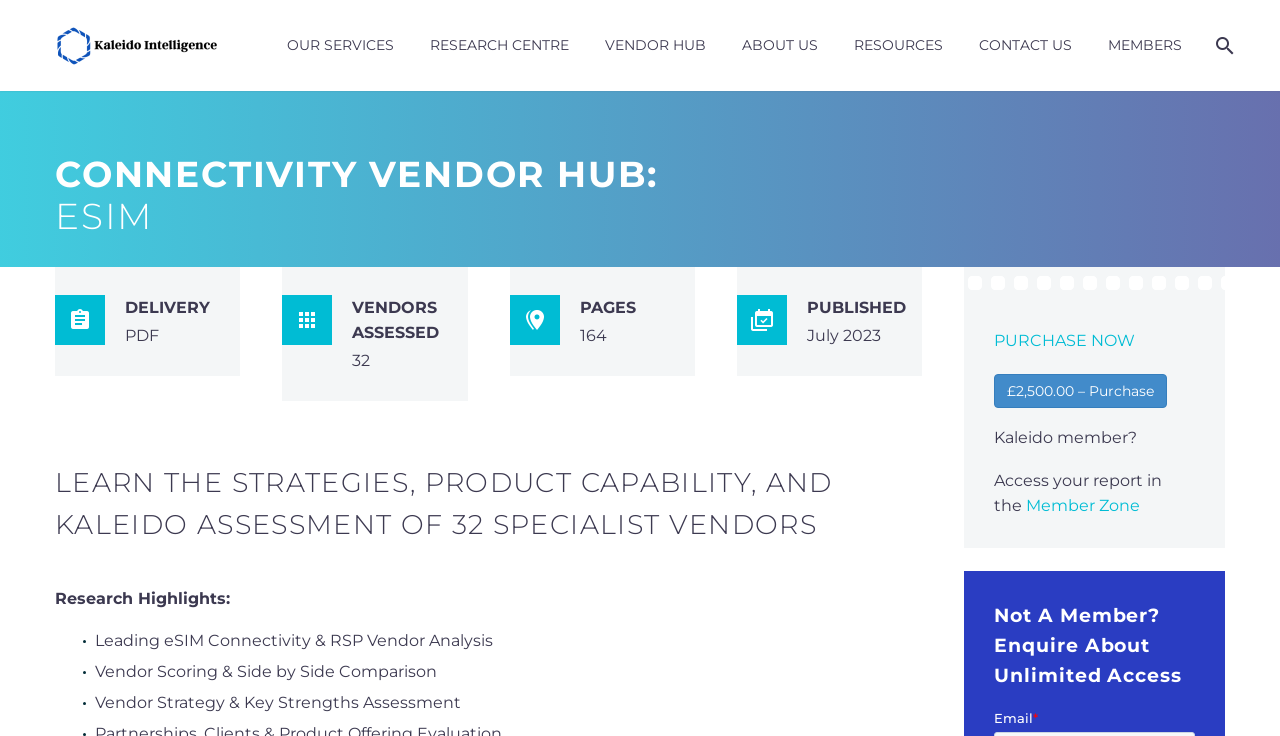Offer a thorough description of the webpage.

The webpage is a vendor hub for eSIM connectivity, specifically focused on Kaleido Intelligence. At the top, there are two images of the Kaleido Intelligence logo, followed by a navigation menu with links to "OUR SERVICES", "RESEARCH CENTRE", "VENDOR HUB", "ABOUT US", "RESOURCES", "CONTACT US", and "MEMBERS". 

Below the navigation menu, there is a heading "CONNECTIVITY VENDOR HUB: eSIM" and a subheading "ESIM". On the right side of the subheading, there is an icon and a text "DELIVERY" with an option to download the report in PDF format. 

Further down, there are several sections displaying information about the report, including the number of vendors assessed (32), the number of pages (164), and the publication date (July 2023). 

The main content of the webpage is divided into three sections: "Research Highlights:", "Leading eSIM Connectivity & RSP Vendor Analysis", and "Vendor Scoring & Side by Side Comparison". Each section has a brief description of the report's content. 

On the right side of the webpage, there is a call-to-action section with a "PURCHASE NOW" button and a price tag of £2,500.00. Below this, there is an option for Kaleido members to access the report in the Member Zone. 

Finally, at the bottom of the webpage, there is a heading "Not A Member? Enquire About Unlimited Access" with a call-to-action for non-members to enquire about unlimited access.